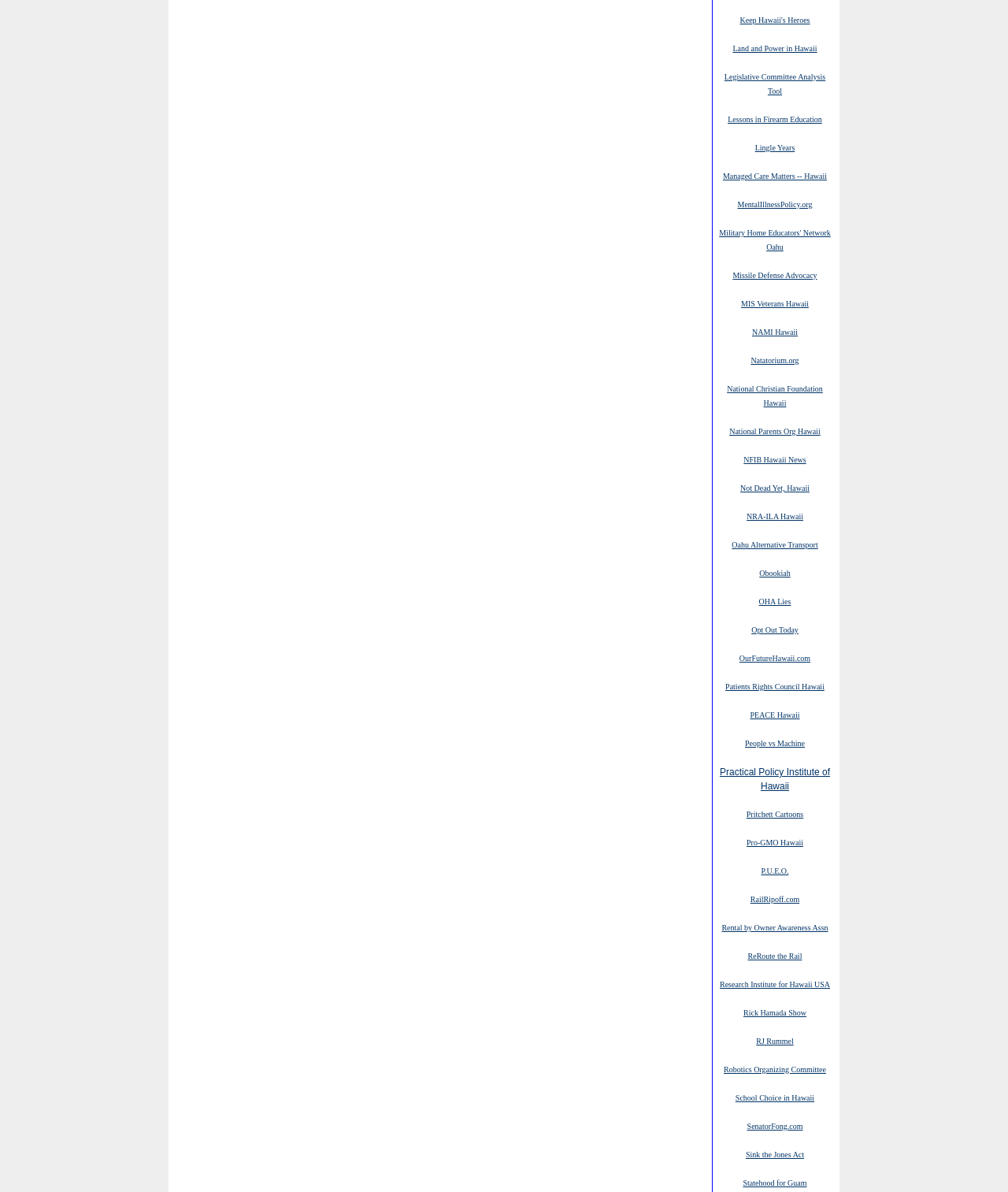Please answer the following question using a single word or phrase: 
What is the last link on the webpage?

Statehood for Guam